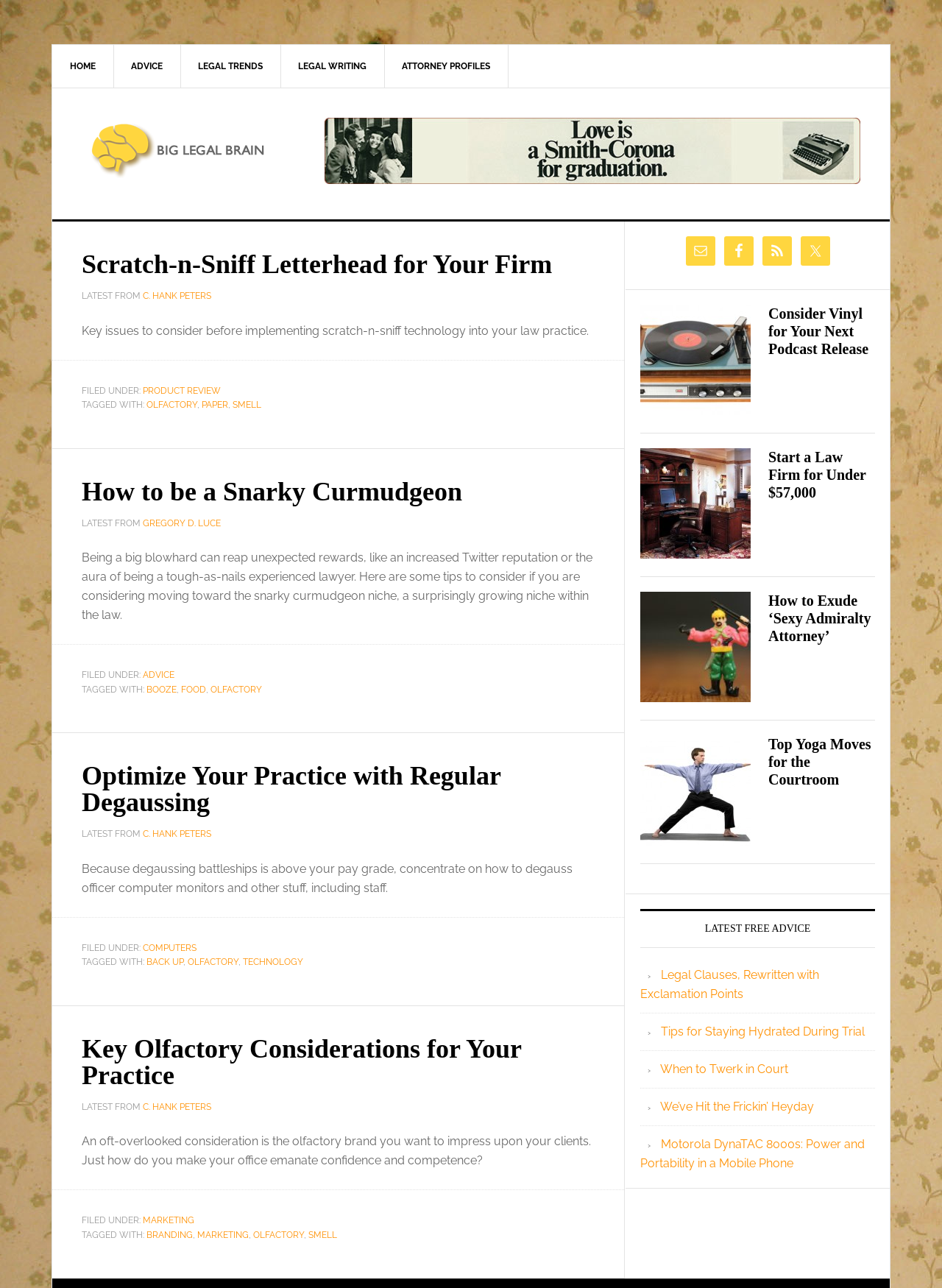Bounding box coordinates are specified in the format (top-left x, top-left y, bottom-right x, bottom-right y). All values are floating point numbers bounded between 0 and 1. Please provide the bounding box coordinate of the region this sentence describes: Legal Trends

[0.191, 0.035, 0.298, 0.068]